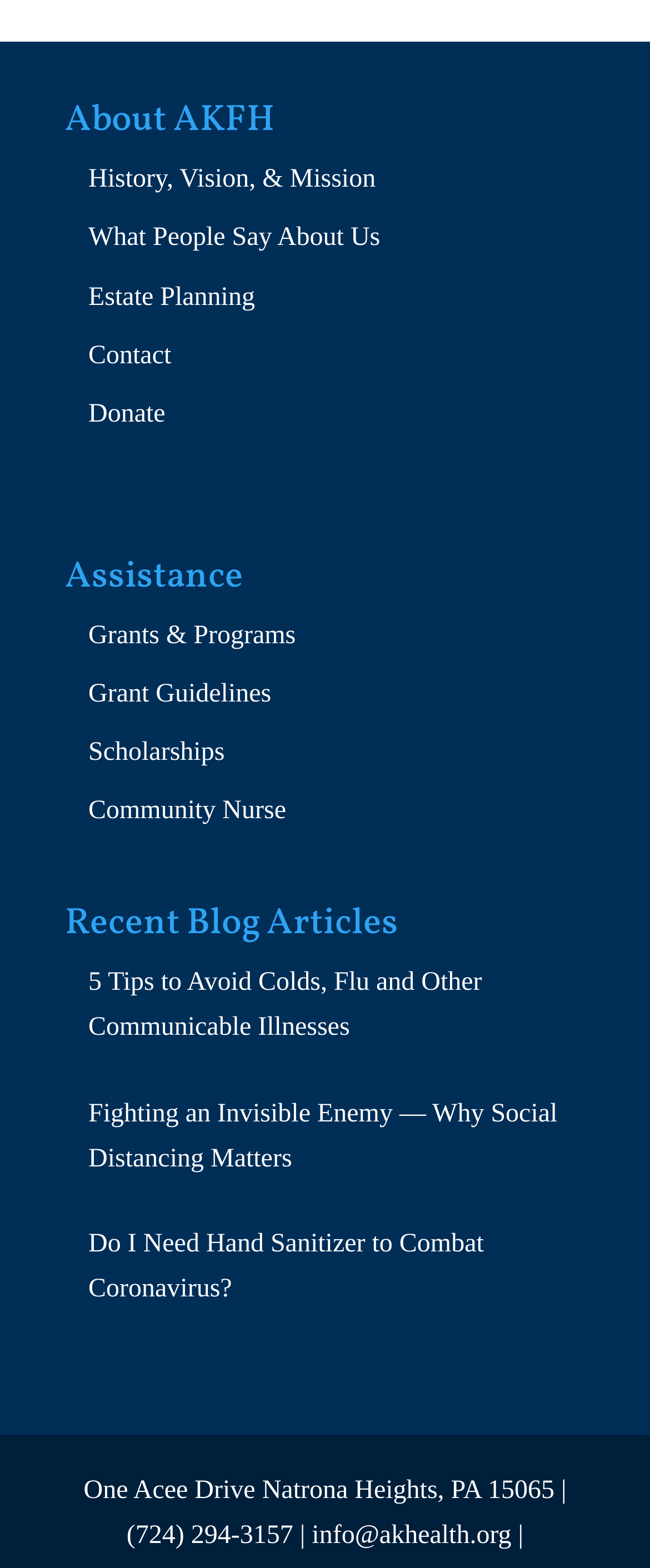Provide a one-word or brief phrase answer to the question:
What is the title of the first blog article?

5 Tips to Avoid Colds, Flu and Other Communicable Illnesses